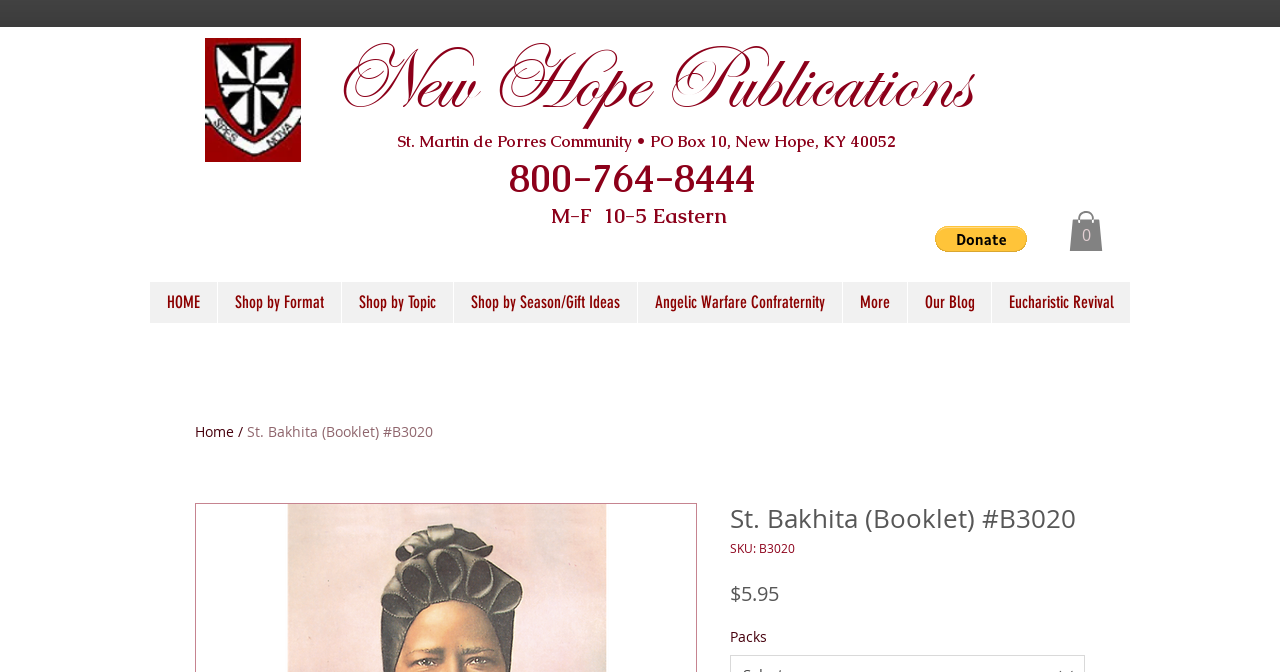Give the bounding box coordinates for this UI element: "Eucharistic Revival". The coordinates should be four float numbers between 0 and 1, arranged as [left, top, right, bottom].

[0.774, 0.42, 0.883, 0.481]